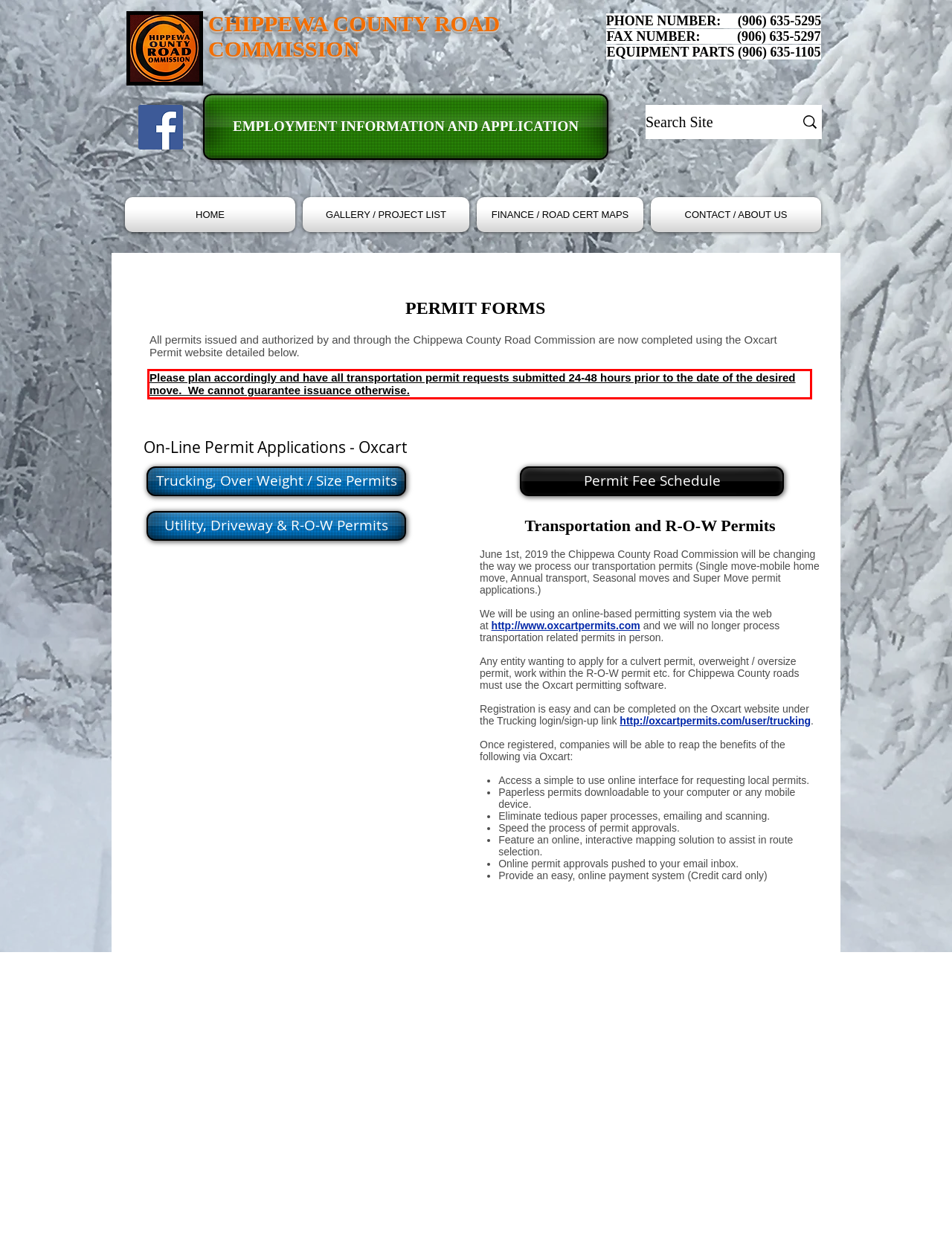You are provided with a webpage screenshot that includes a red rectangle bounding box. Extract the text content from within the bounding box using OCR.

Please plan accordingly and have all transportation permit requests submitted 24-48 hours prior to the date of the desired move. We cannot guarantee issuance otherwise.